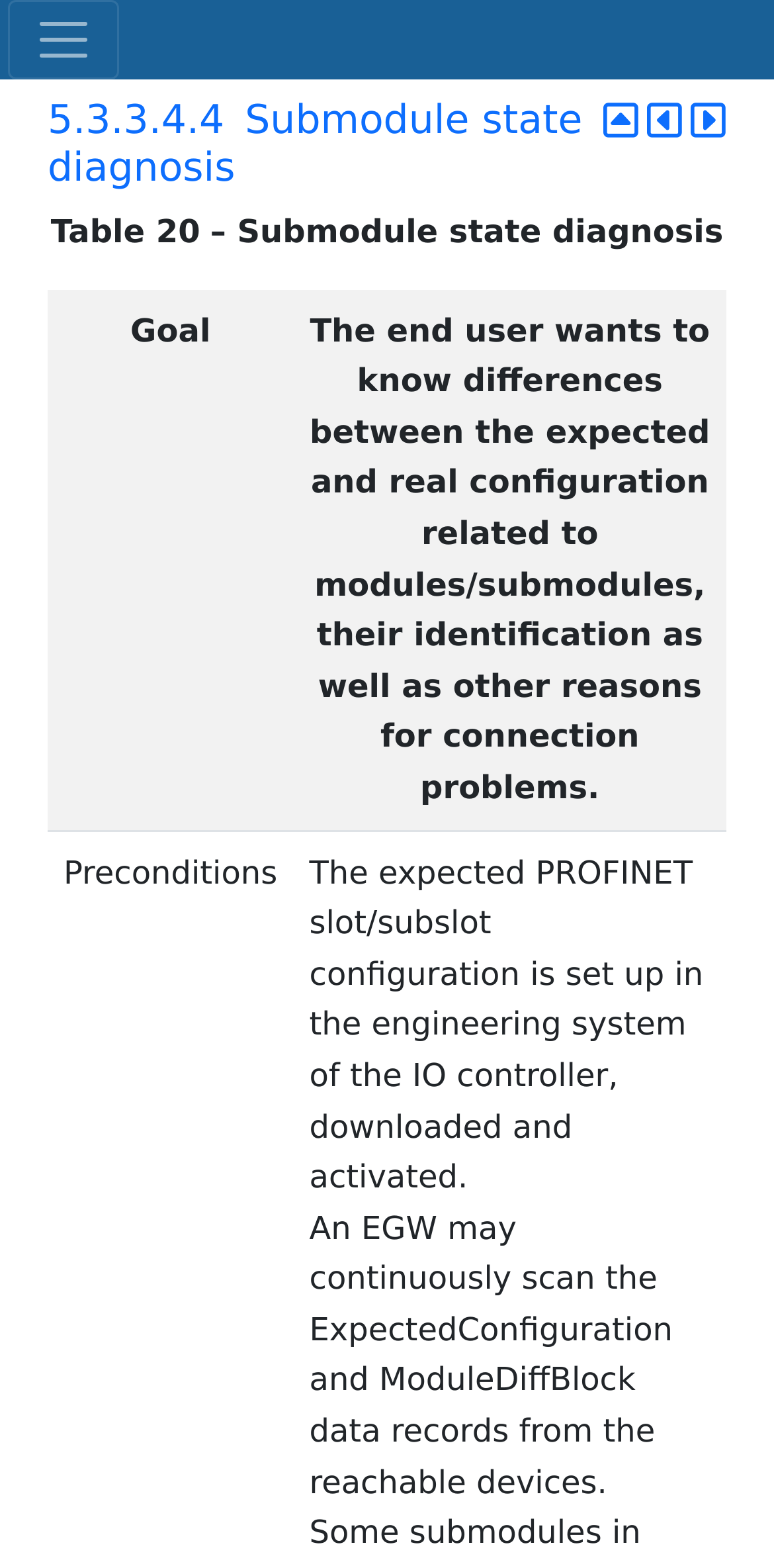Please provide a brief answer to the question using only one word or phrase: 
What is the text above the table?

Table